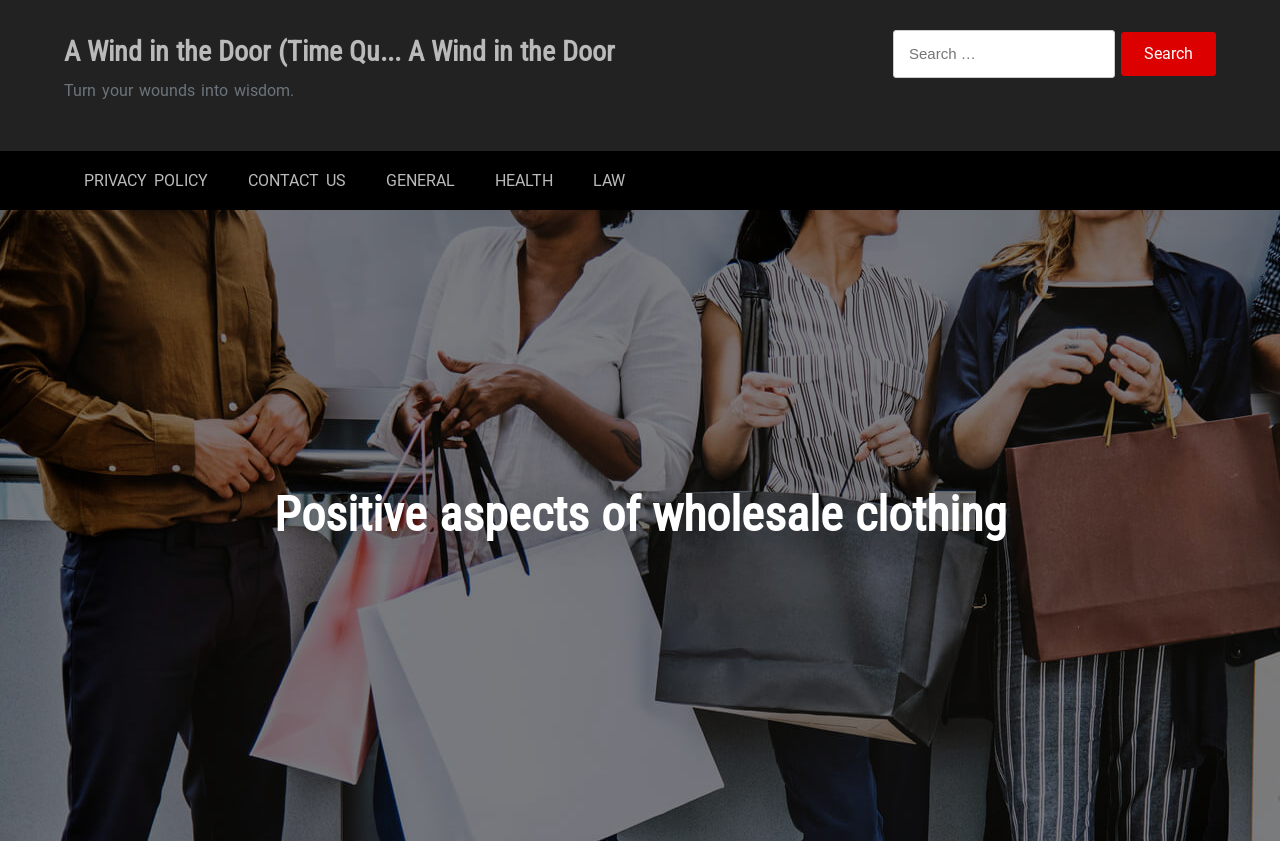Identify the bounding box coordinates of the region that needs to be clicked to carry out this instruction: "Read about Positive aspects of wholesale clothing". Provide these coordinates as four float numbers ranging from 0 to 1, i.e., [left, top, right, bottom].

[0.05, 0.578, 0.95, 0.682]